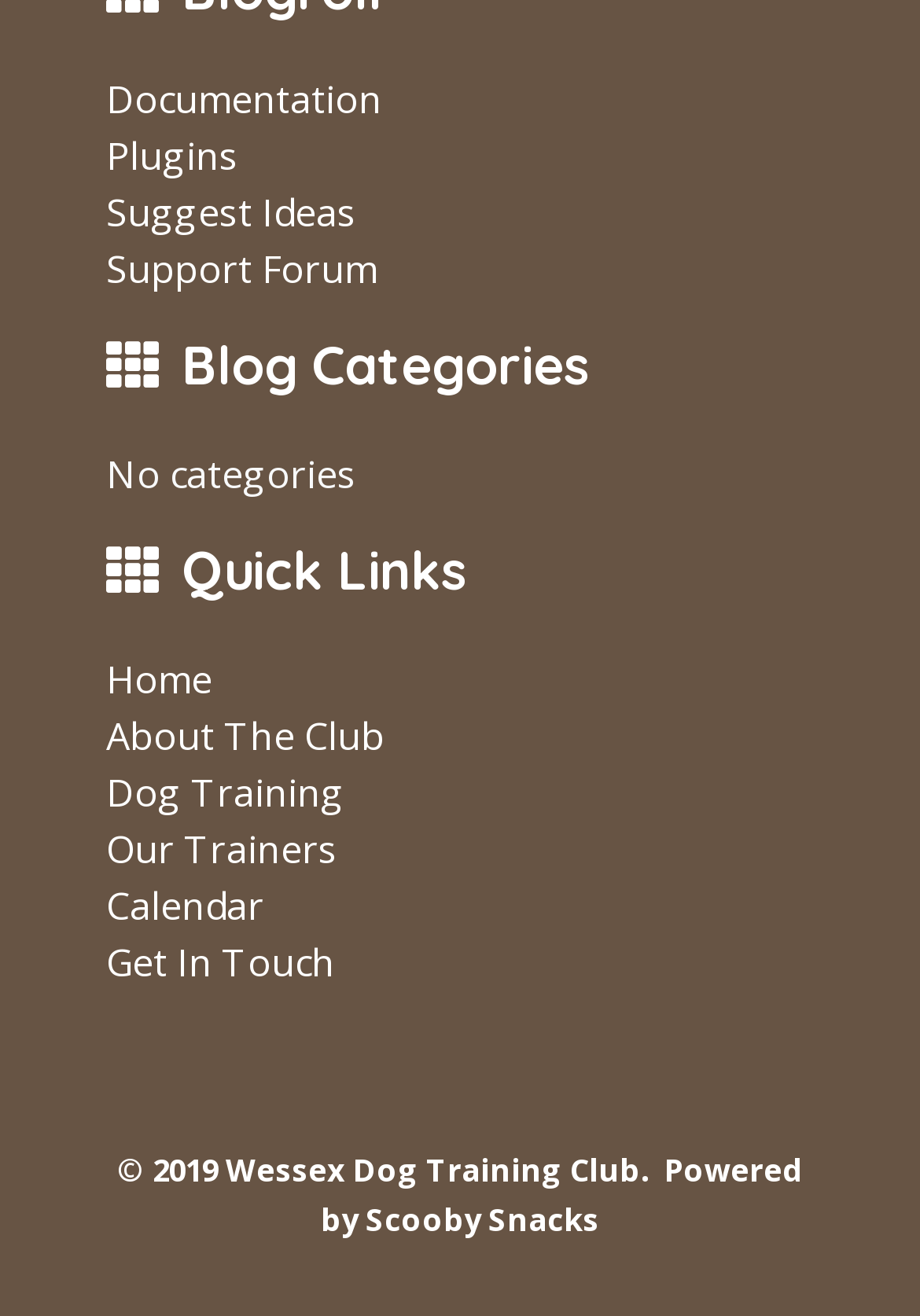Please analyze the image and give a detailed answer to the question:
How many categories are listed on the webpage?

I looked for a list of categories on the webpage, but I only found a message saying 'No categories'. Therefore, there are no categories listed on the webpage.